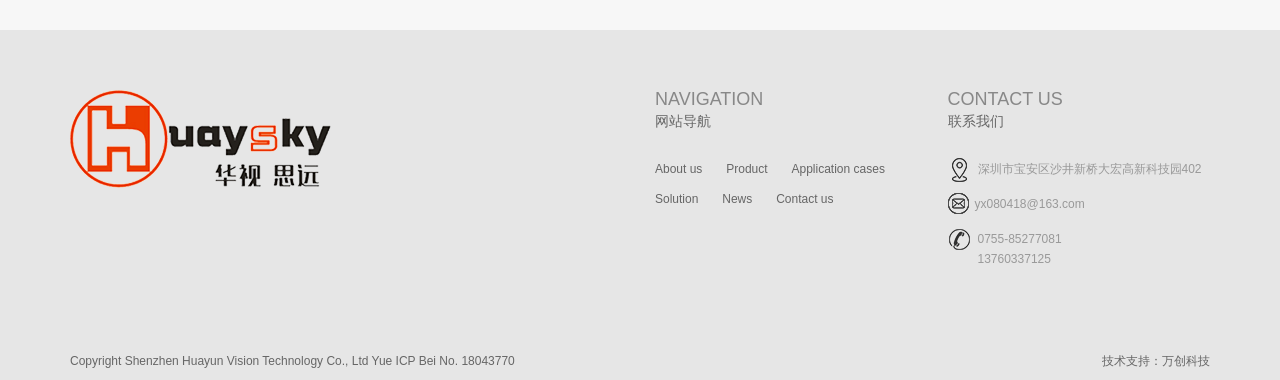Identify the bounding box of the UI element that matches this description: "Yue ICP Bei No. 18043770".

[0.29, 0.931, 0.402, 0.968]